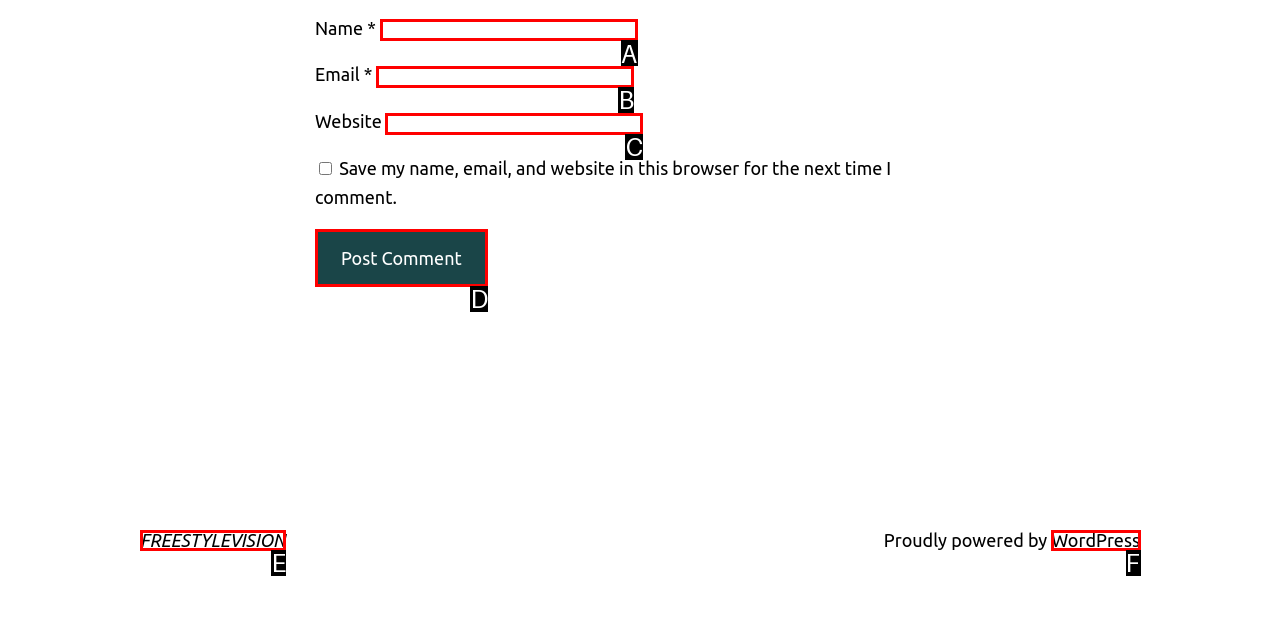Identify the HTML element that best fits the description: alt="home". Respond with the letter of the corresponding element.

None